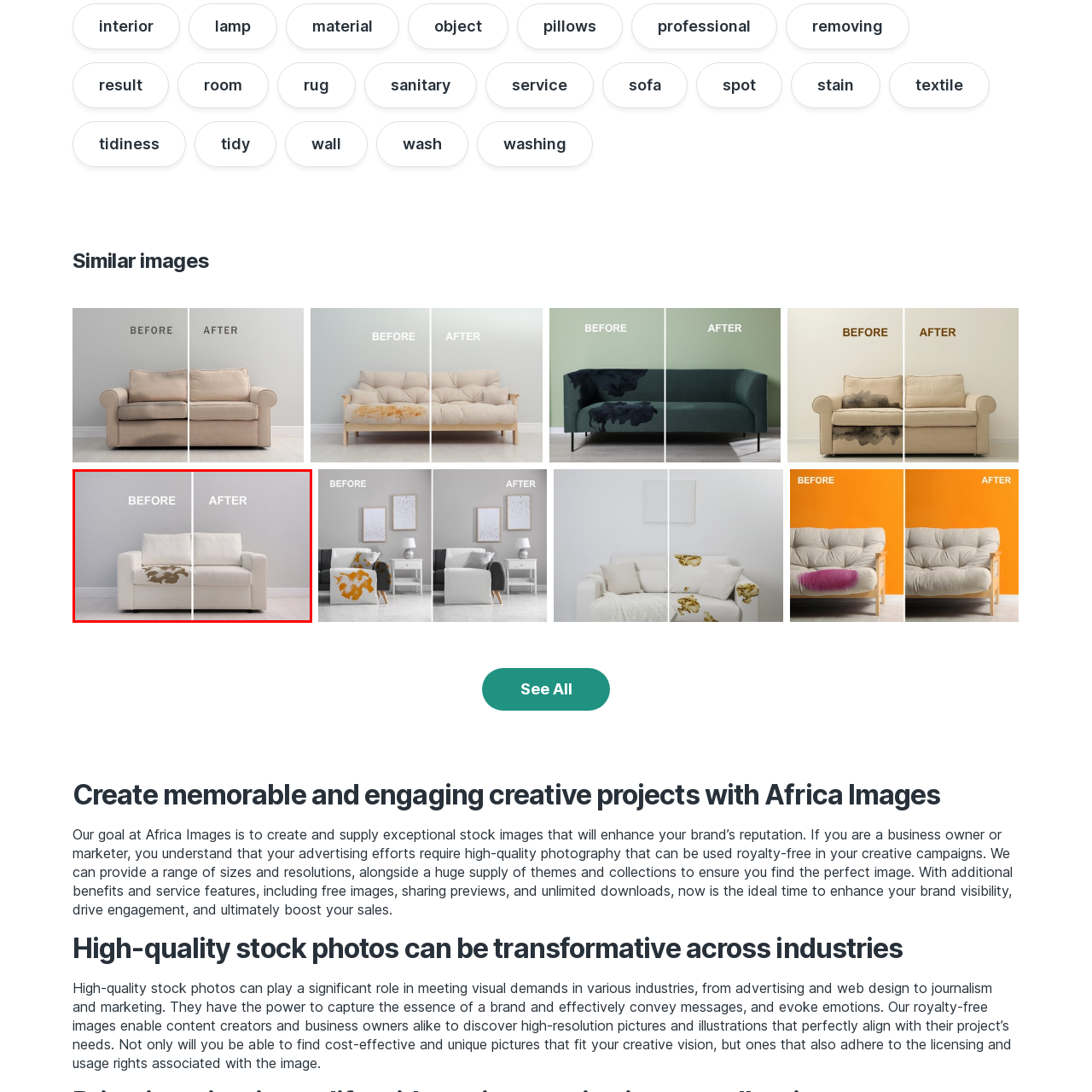View the part of the image surrounded by red, What is the purpose of the 'BEFORE' and 'AFTER' labels? Respond with a concise word or phrase.

To emphasize transformation